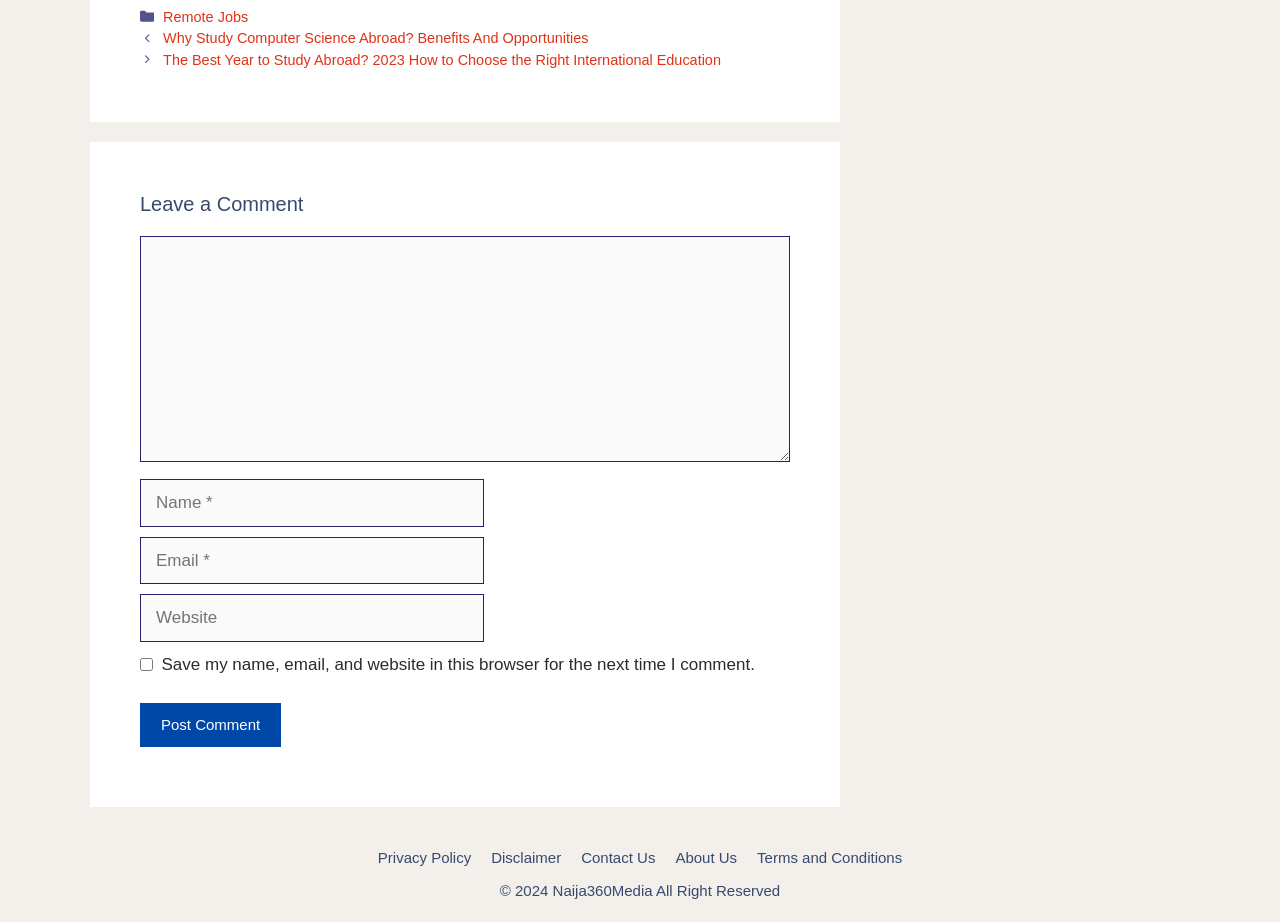Identify the bounding box coordinates for the element you need to click to achieve the following task: "Enter a comment". Provide the bounding box coordinates as four float numbers between 0 and 1, in the form [left, top, right, bottom].

[0.109, 0.255, 0.617, 0.501]